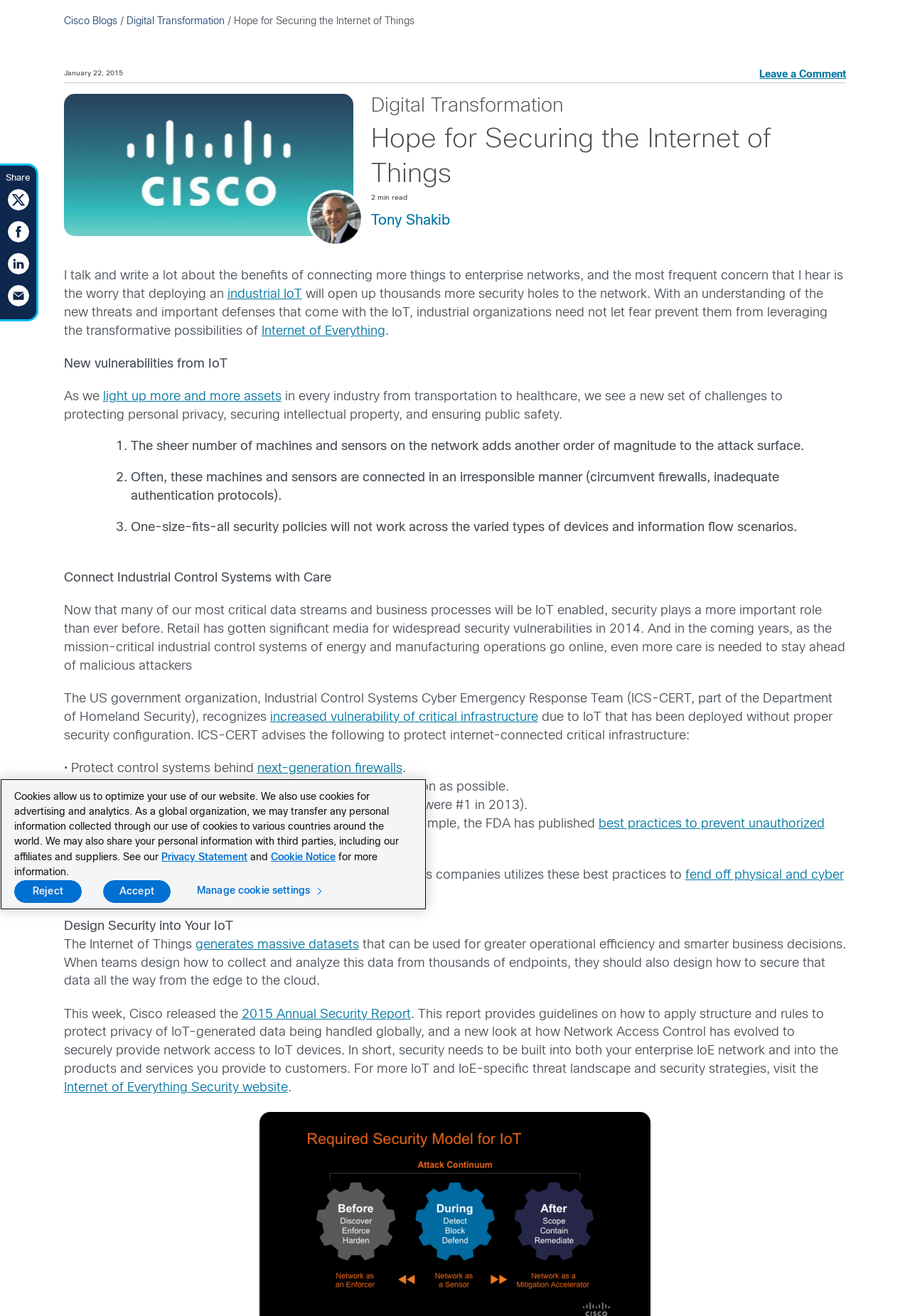Pinpoint the bounding box coordinates of the element to be clicked to execute the instruction: "Leave a comment".

[0.835, 0.11, 0.93, 0.12]